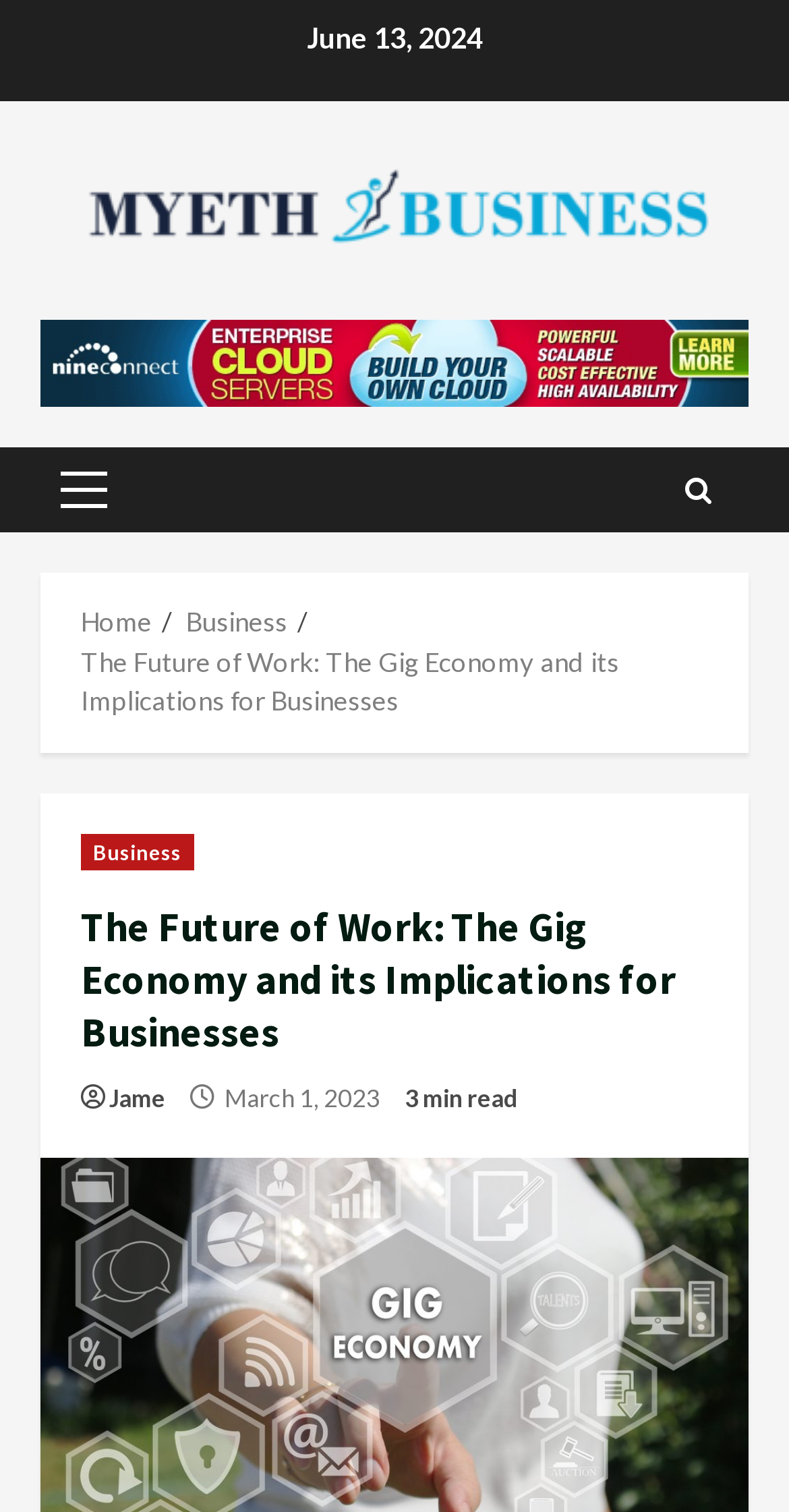Specify the bounding box coordinates of the area that needs to be clicked to achieve the following instruction: "view business category".

[0.236, 0.401, 0.364, 0.422]